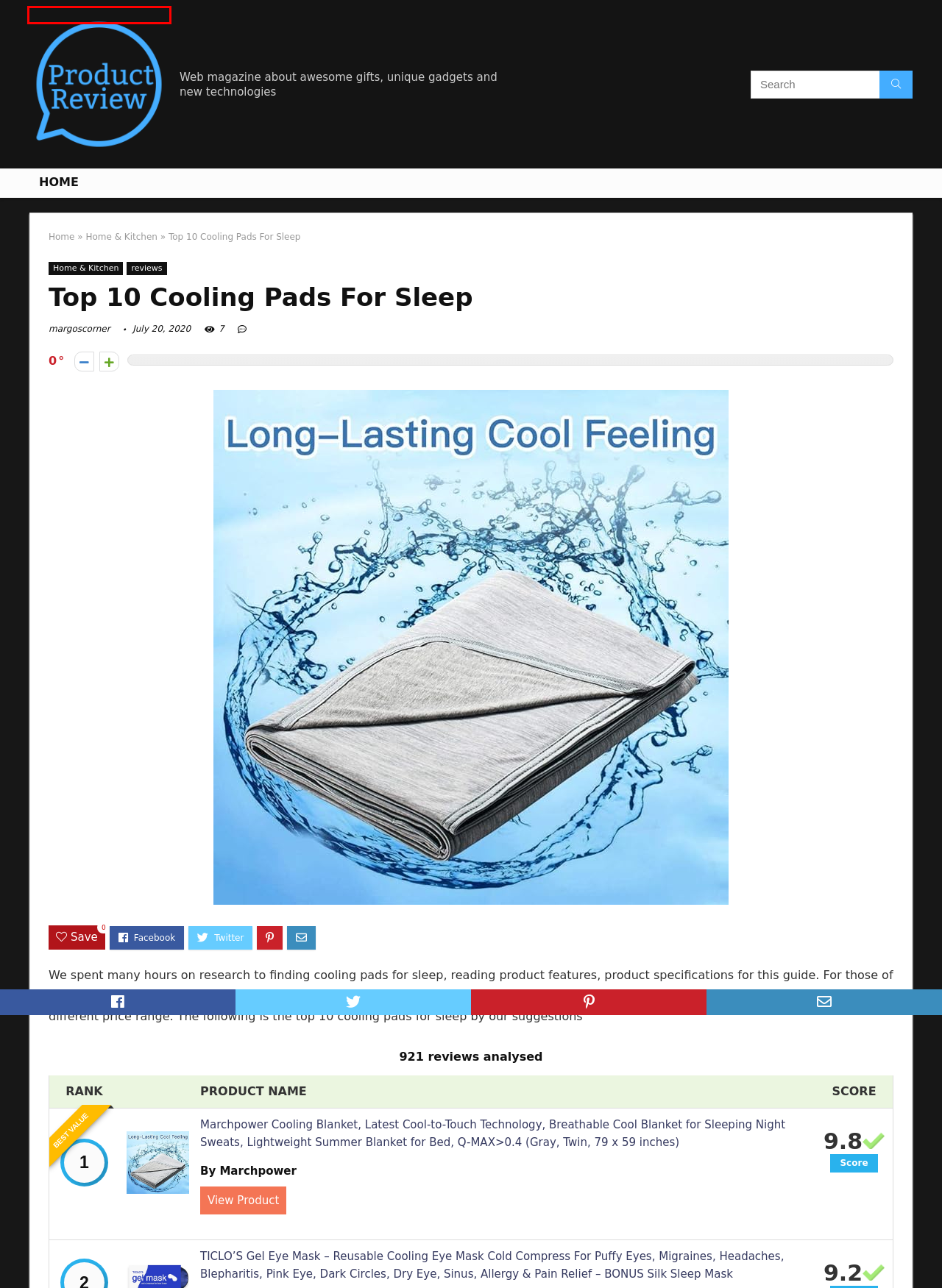Review the screenshot of a webpage that includes a red bounding box. Choose the most suitable webpage description that matches the new webpage after clicking the element within the red bounding box. Here are the candidates:
A. reviews Archives - Home Previews
B. Home Previews - margoscorner.com
C. Home & Kitchen Archives - Home Previews
D. Top 10 Dishwasher Mounting Bracket Whirlpool - Home Previews
E. Top 10 Design Decor Rod Pocket Panels - Home Previews
F. margoscorner, Author at Home Previews
G. Top 10 Dell Latitude E4 - Home Previews
H. Top 10 Dreamfinity Cooling 3 Memory Foam Topper - Home Previews

B